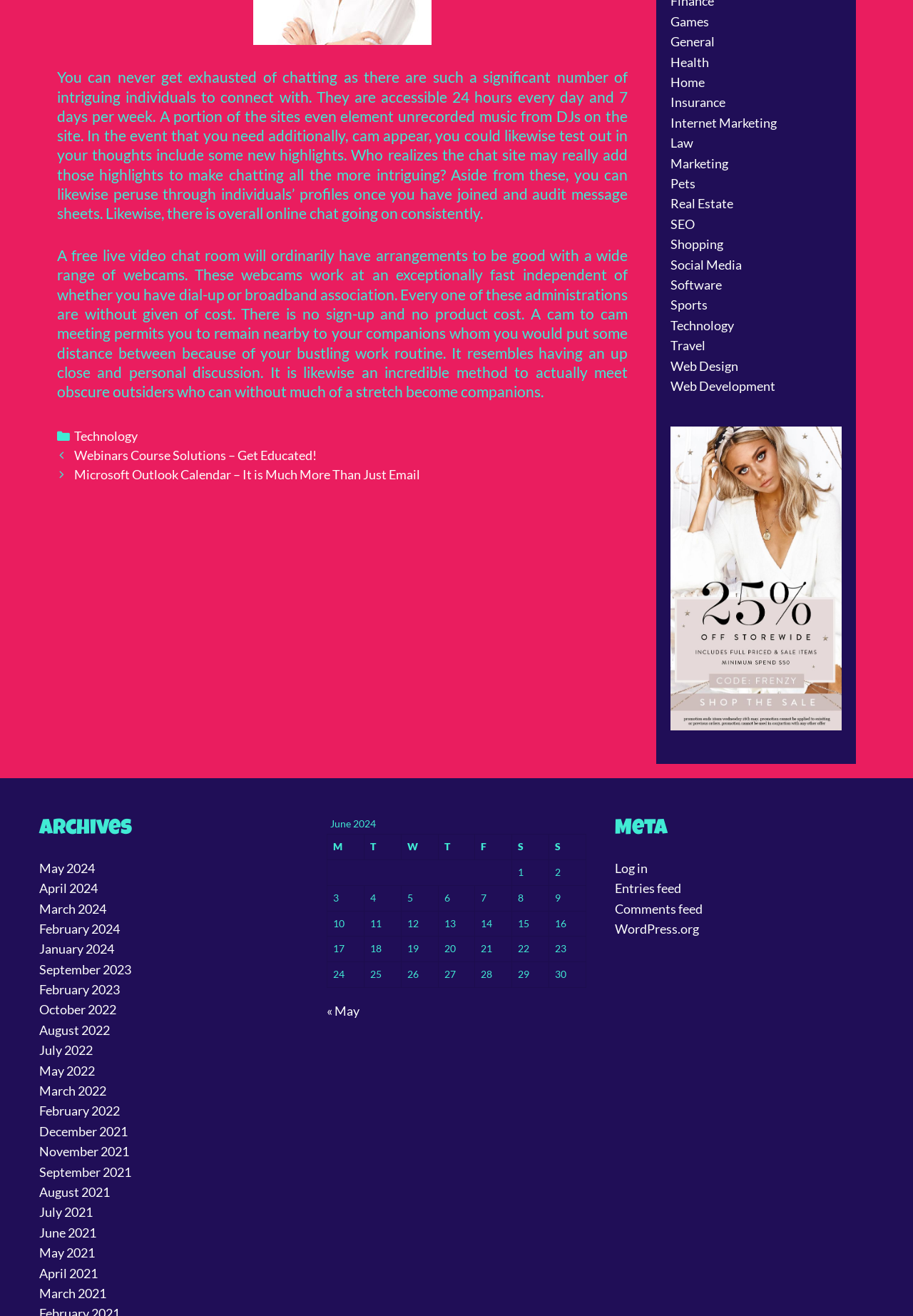Respond with a single word or phrase to the following question: What is the purpose of the table in the complementary section?

To display a calendar